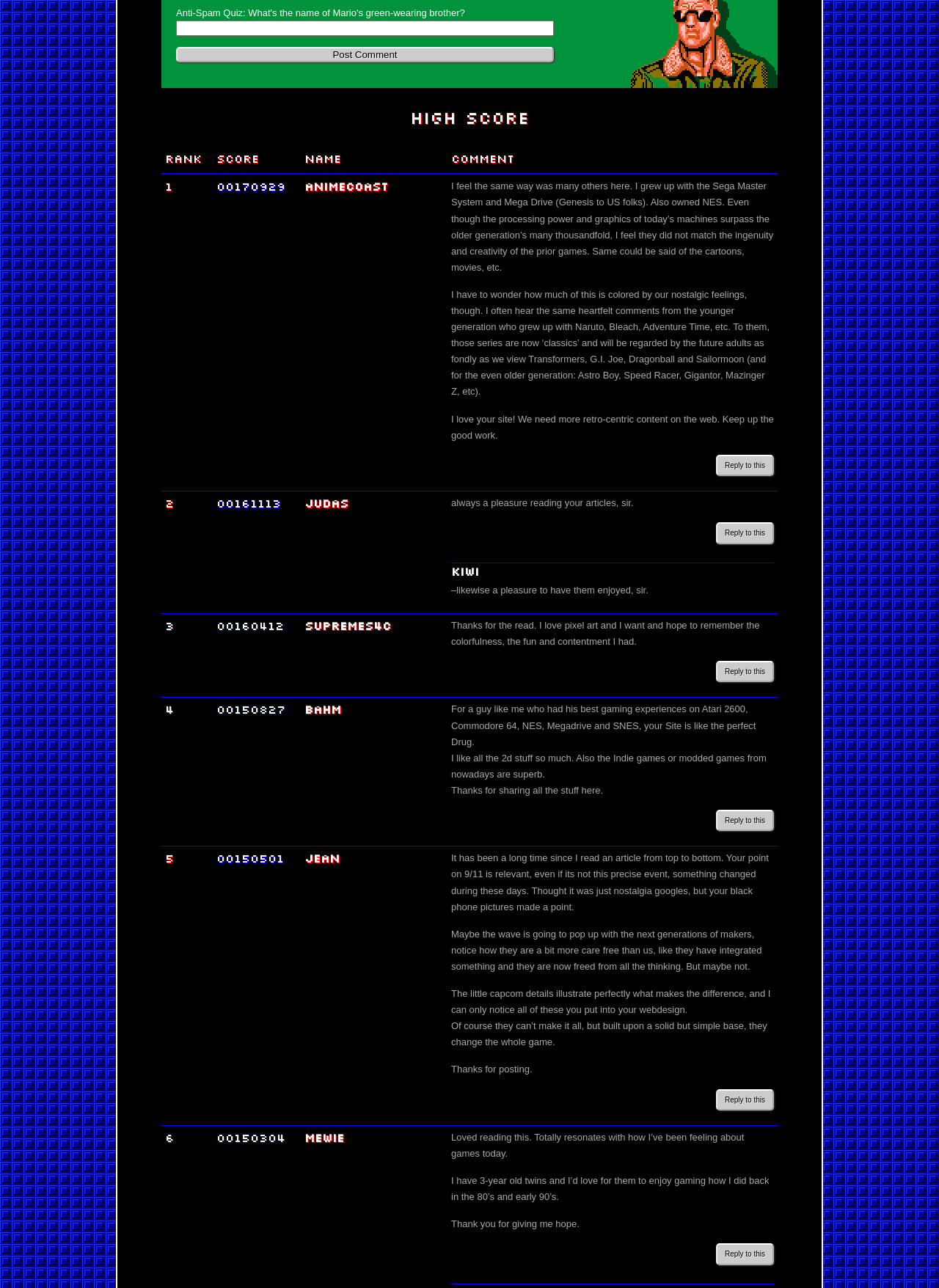How many links are there in the comment section?
From the details in the image, answer the question comprehensively.

I counted the number of link elements in the comment section, and there are 9 of them, each associated with a user's comment.